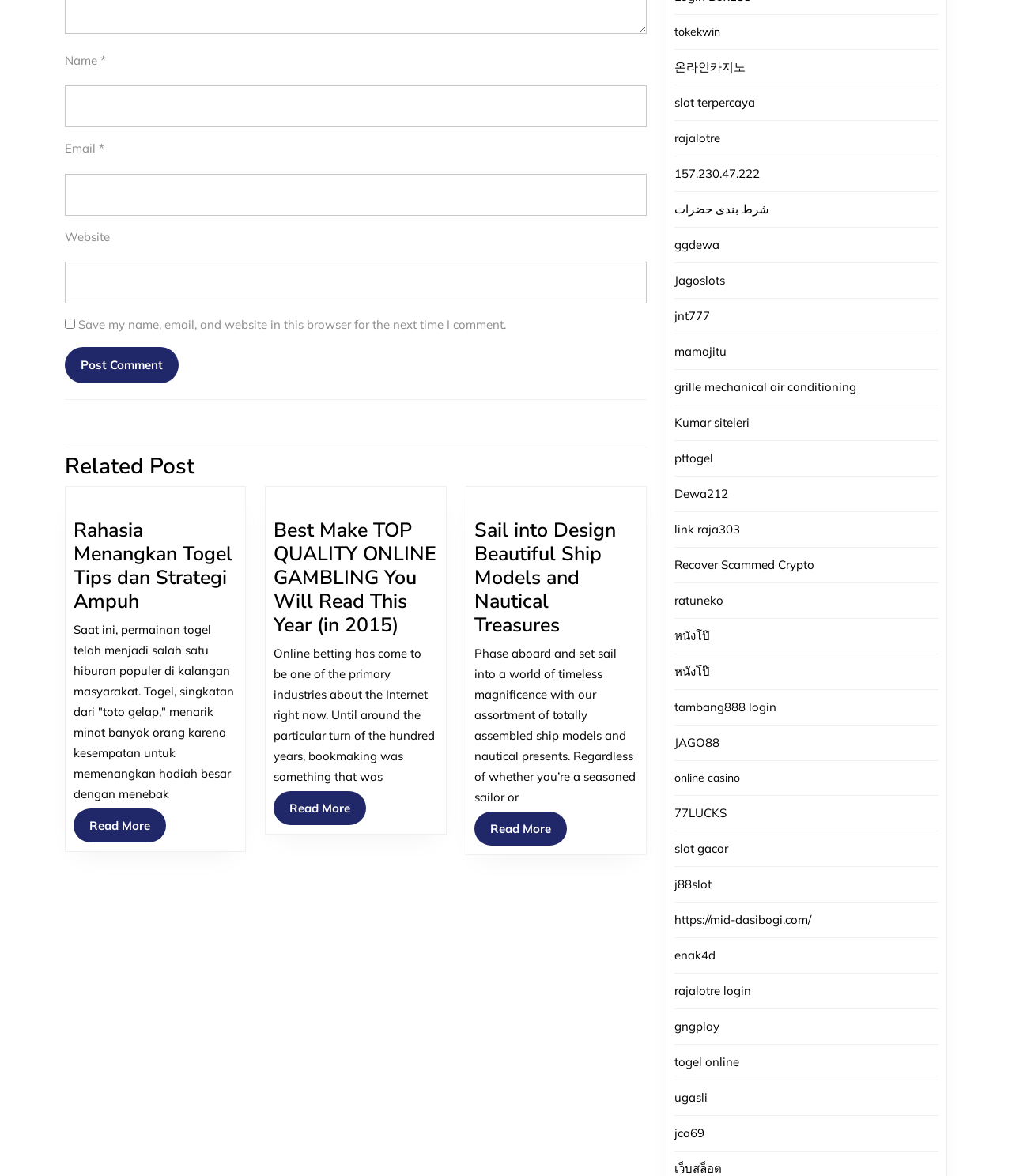Respond to the question below with a single word or phrase:
What is the label of the first textbox?

Name *